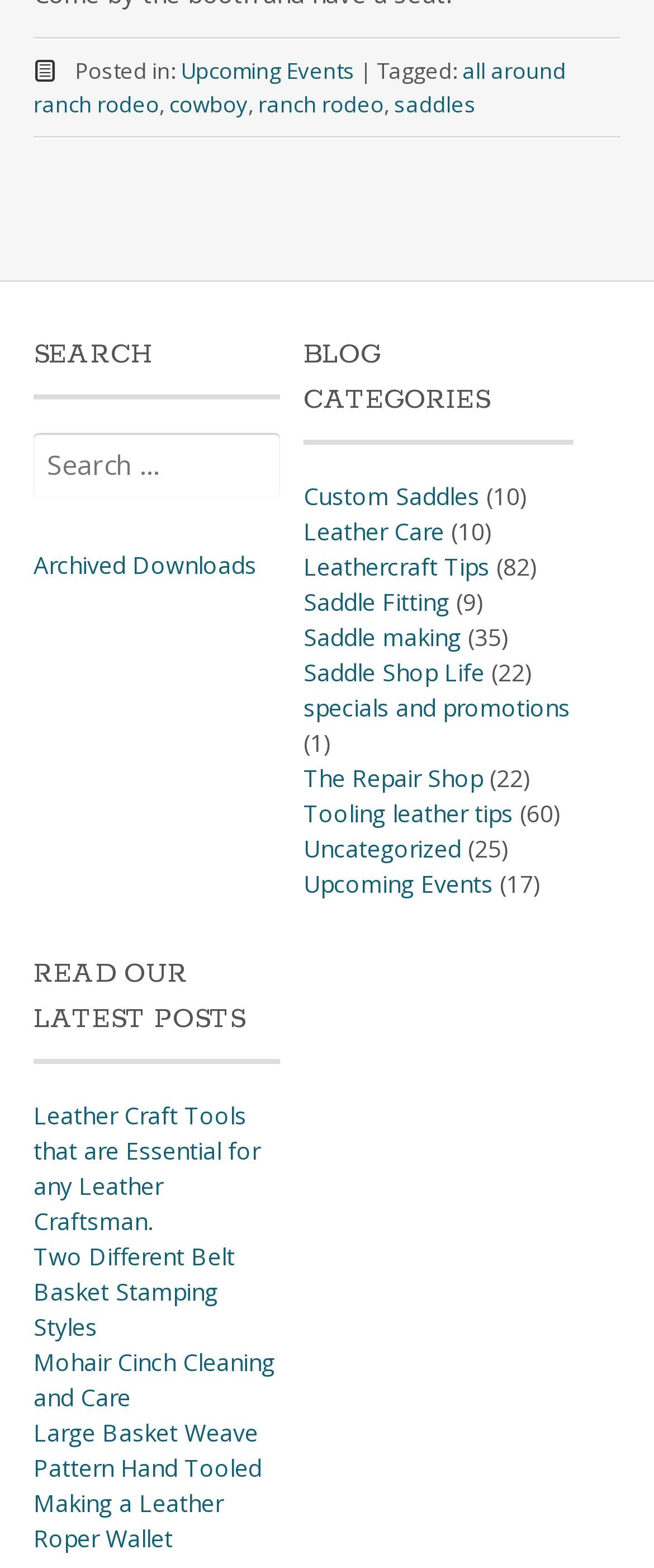What is the category with the most posts?
Answer the question with a single word or phrase derived from the image.

Leathercraft Tips